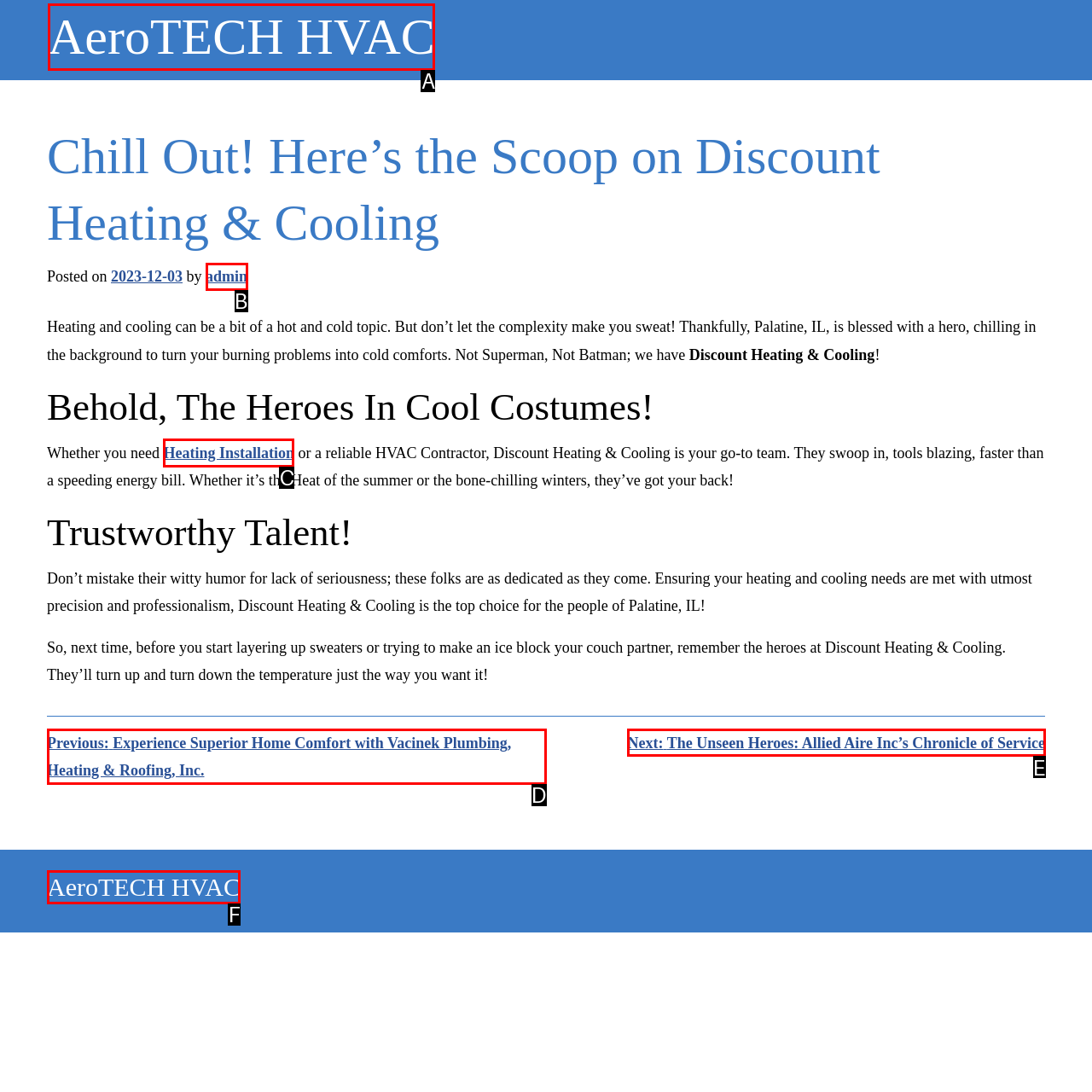Identify the option that corresponds to the description: AeroTECH HVAC 
Provide the letter of the matching option from the available choices directly.

A